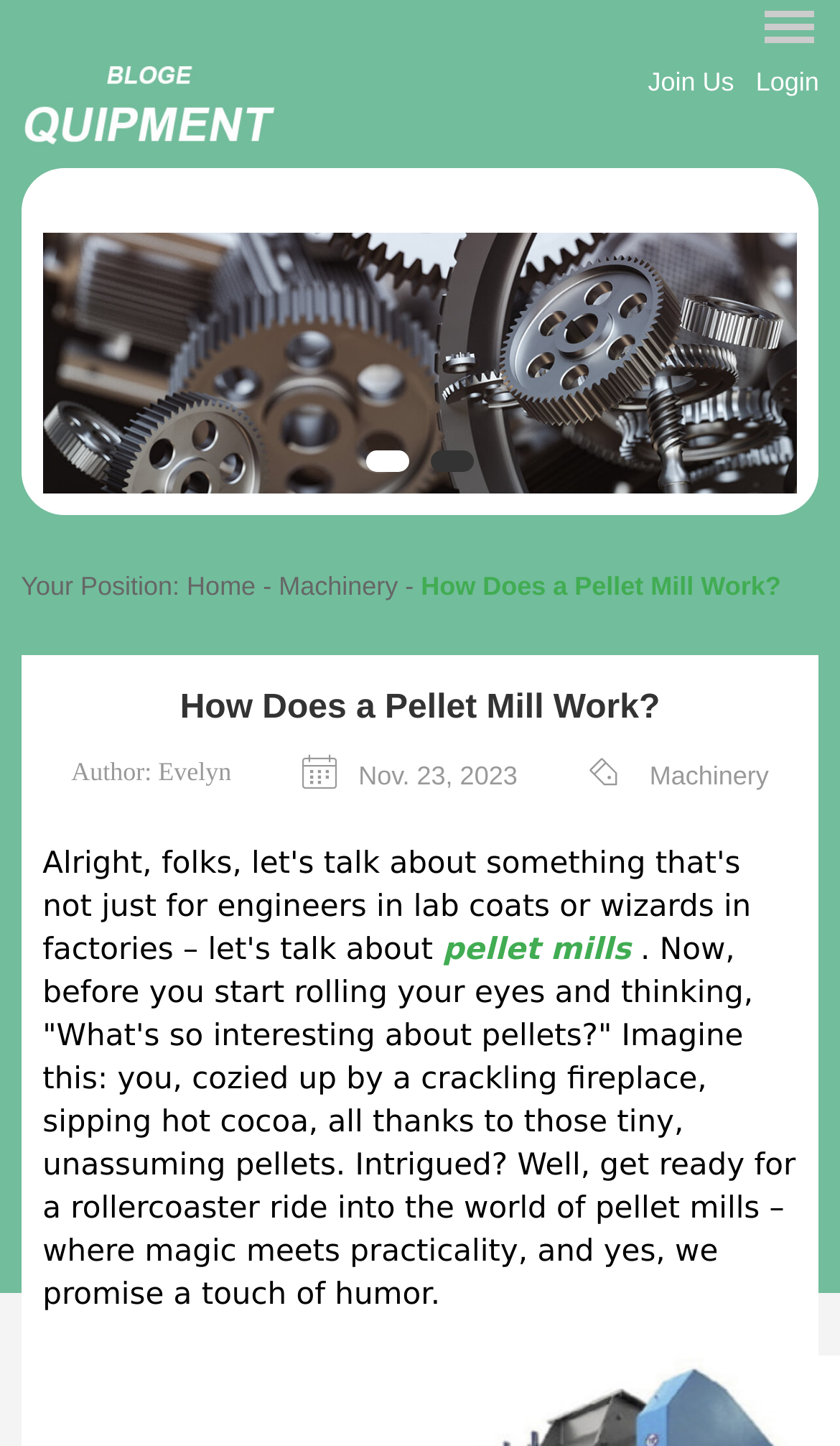Construct a thorough caption encompassing all aspects of the webpage.

The webpage is about pellet mills, with a focus on how they work. At the top left, there is a link to "All Types Of Write for Us Machinery Industry - blogequipment" accompanied by a small image. On the top right, there are two links, "Join Us" and "Login". 

Below the top section, there is a large image that spans almost the entire width of the page. 

On the left side, there is a navigation menu with links to "Home" and "Machinery", separated by a dash. The title "How Does a Pellet Mill Work?" appears in a larger font size, both as a static text and a heading. 

To the right of the title, there is a section with the author's name, "Evelyn", and the publication date, "Nov. 23, 2023". 

Below this section, there is a link to "Machinery" on the right side, and a link to "pellet mills" on the left side. 

The main content of the page starts with a paragraph that introduces the topic of pellet mills in a humorous tone, describing a cozy scene by a fireplace and inviting the reader to explore the world of pellet mills.